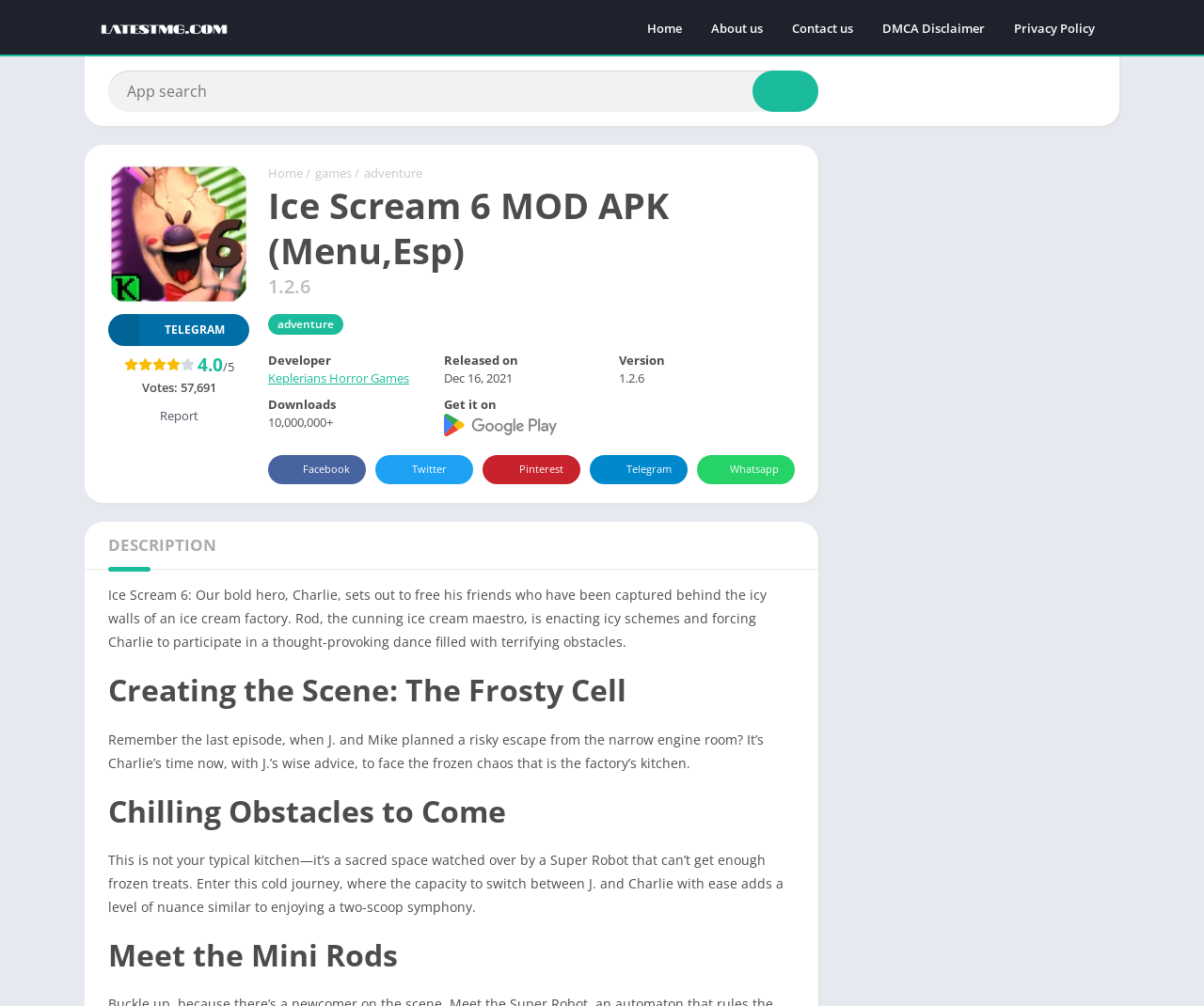Explain the contents of the webpage comprehensively.

The webpage is about Ice Scream 6 MOD APK, a mobile game. At the top, there is a link to "LATESTMG.COM" accompanied by an image, and a navigation menu with links to "Home", "About us", "Contact us", "DMCA Disclaimer", and "Privacy Policy". Below the navigation menu, there is a search bar with a "Search" button.

On the left side, there is a section with links to "Home", "games", and "adventure". Below this section, there is a heading "Ice Scream 6 MOD APK (Menu,Esp)" followed by the version number "1.2.6". There are also links to "TELEGRAM" and social media platforms like Facebook, Twitter, Pinterest, and Whatsapp.

On the right side, there is a section with information about the game, including the rating "4.0/5" and the number of votes "57,691". Below this section, there is information about the game's developer, release date, and version.

The main content of the webpage is divided into sections. The first section is a description of the game, which tells the story of Charlie, the bold hero, who sets out to free his friends from an ice cream factory. The second section is titled "Creating the Scene: The Frosty Cell" and describes Charlie's journey in the factory's kitchen. The third section is titled "Chilling Obstacles to Come" and describes the challenges that Charlie will face in the game. The fourth section is titled "Meet the Mini Rods" and provides more information about the game's characters.

At the bottom of the webpage, there is a link to download the game from Google Play, accompanied by an image of the Google Play logo.